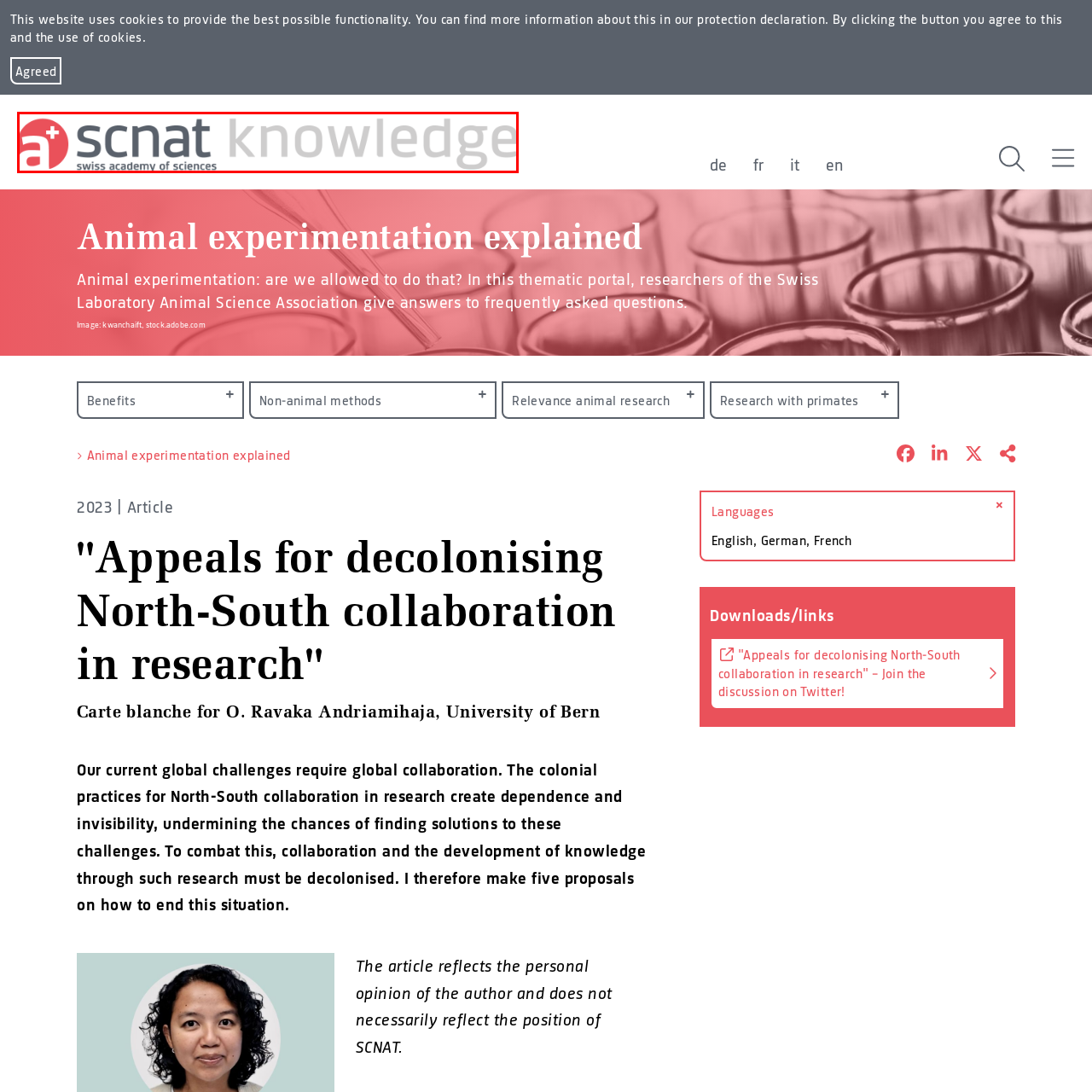What is the role of the Swiss Academy of Sciences?
Look closely at the image contained within the red bounding box and answer the question in detail, using the visual information present.

The caption states that the design of the logo and visual identity reflects the organization's role in fostering scientific progress and knowledge sharing in Switzerland and beyond.